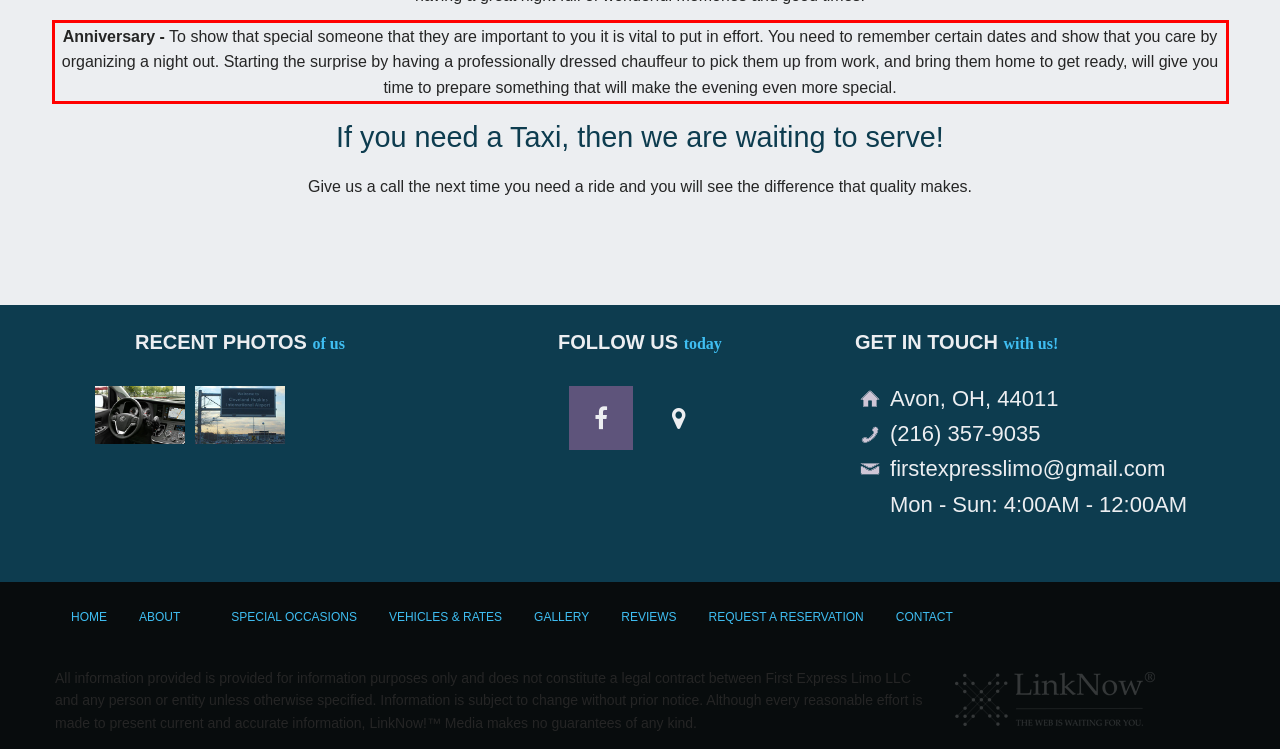Within the screenshot of a webpage, identify the red bounding box and perform OCR to capture the text content it contains.

Anniversary - To show that special someone that they are important to you it is vital to put in effort. You need to remember certain dates and show that you care by organizing a night out. Starting the surprise by having a professionally dressed chauffeur to pick them up from work, and bring them home to get ready, will give you time to prepare something that will make the evening even more special.